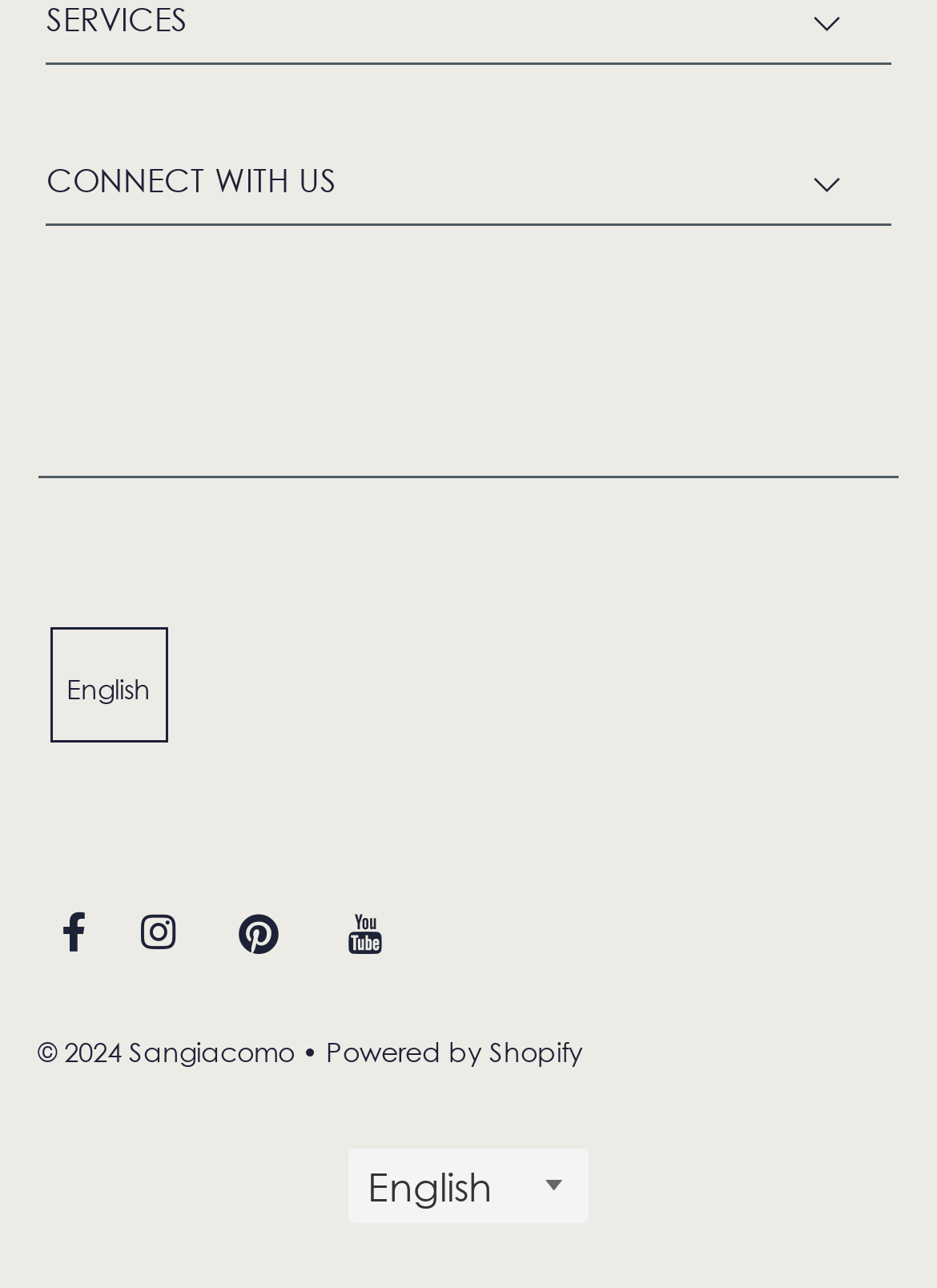How many social media links are available?
Refer to the image and provide a thorough answer to the question.

I counted the number of links at the bottom of the page, and there are four social media links available.